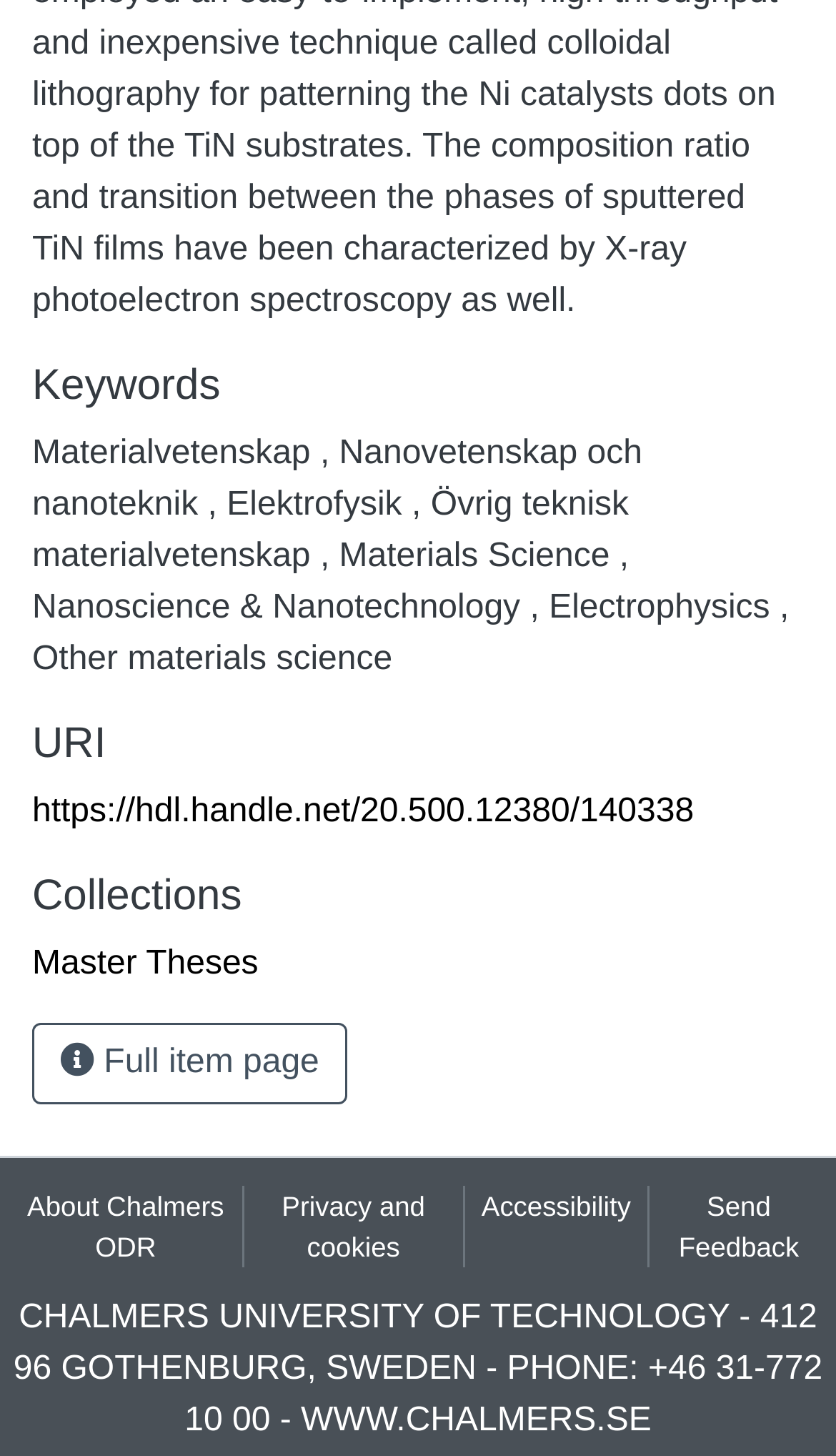From the image, can you give a detailed response to the question below:
What is the title of the first section?

The first section is titled 'Keywords' as indicated by the heading element with bounding box coordinates [0.038, 0.247, 0.962, 0.282]